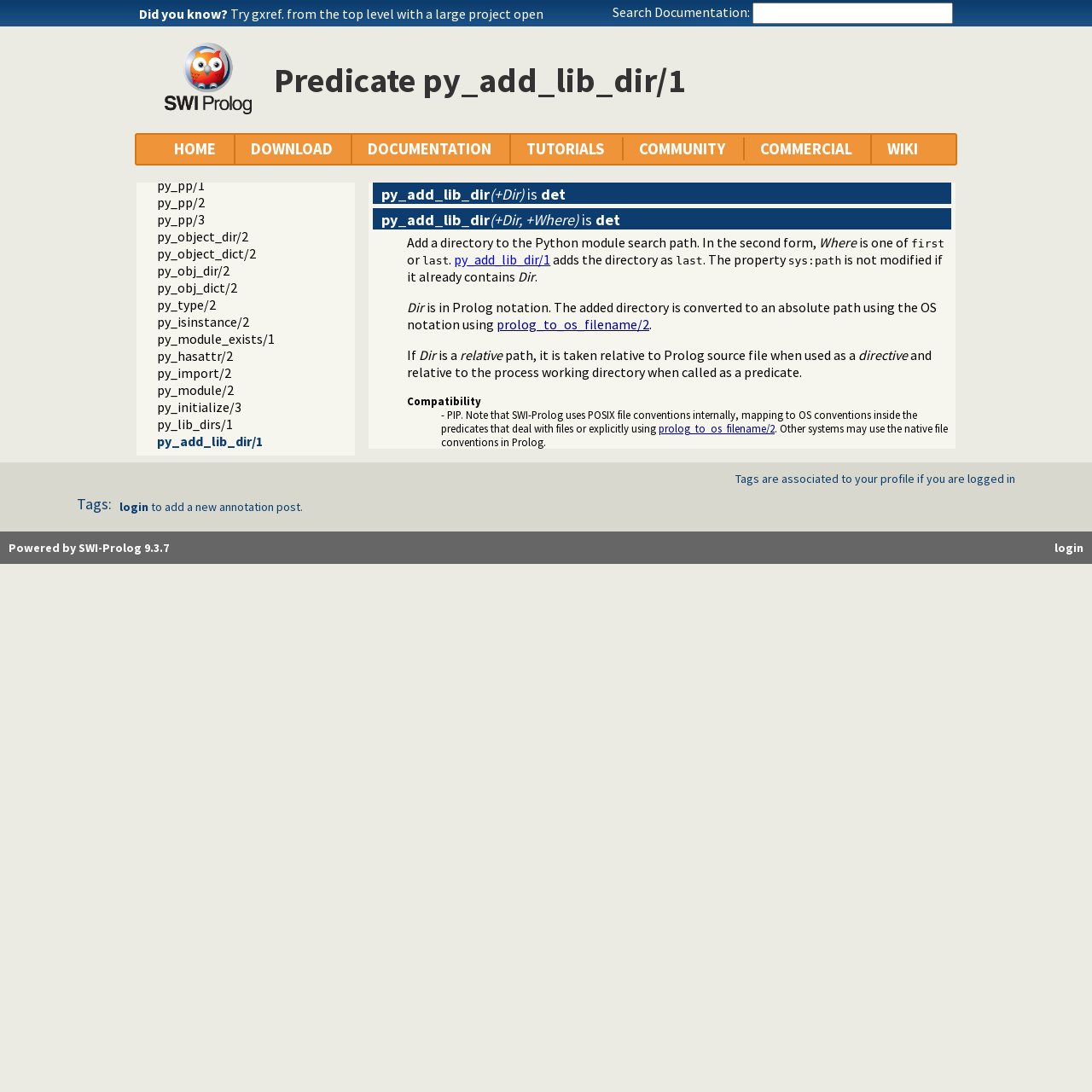Please determine the bounding box coordinates of the section I need to click to accomplish this instruction: "Click COMMUNITY".

[0.585, 0.126, 0.664, 0.147]